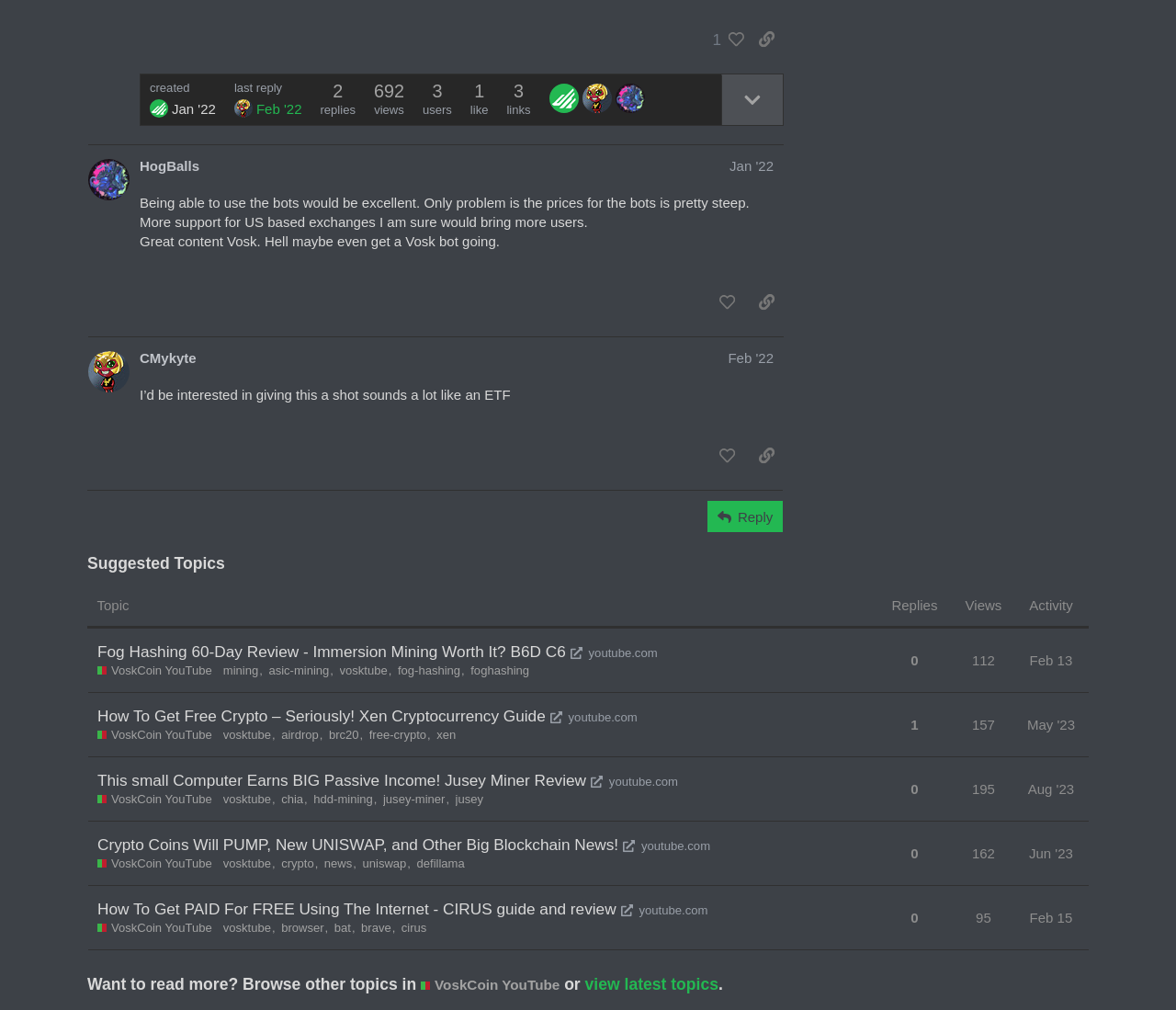Please provide the bounding box coordinate of the region that matches the element description: Feb '22. Coordinates should be in the format (top-left x, top-left y, bottom-right x, bottom-right y) and all values should be between 0 and 1.

[0.619, 0.347, 0.658, 0.362]